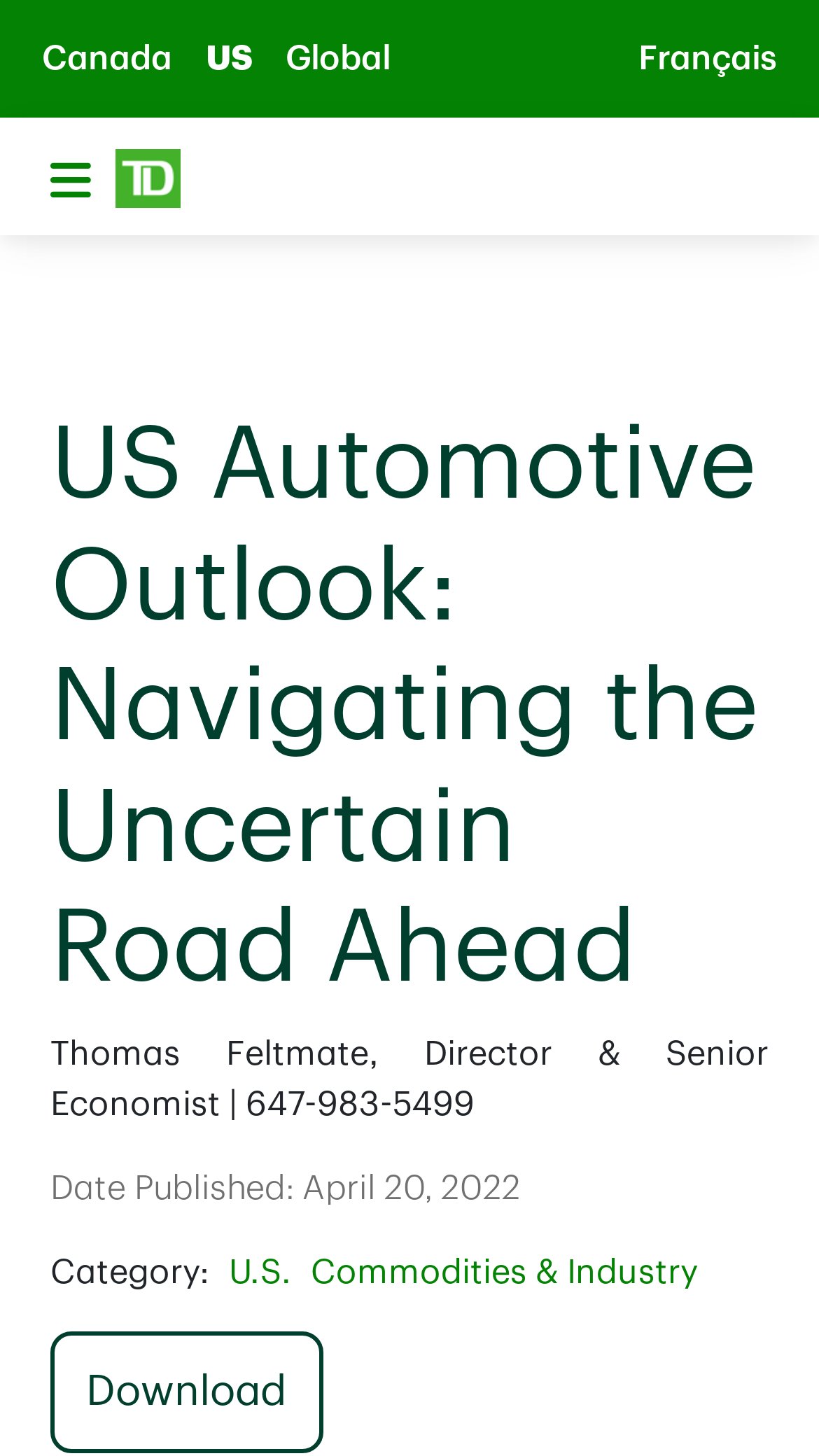Find the bounding box coordinates of the element's region that should be clicked in order to follow the given instruction: "Download the report". The coordinates should consist of four float numbers between 0 and 1, i.e., [left, top, right, bottom].

[0.062, 0.914, 0.395, 0.998]